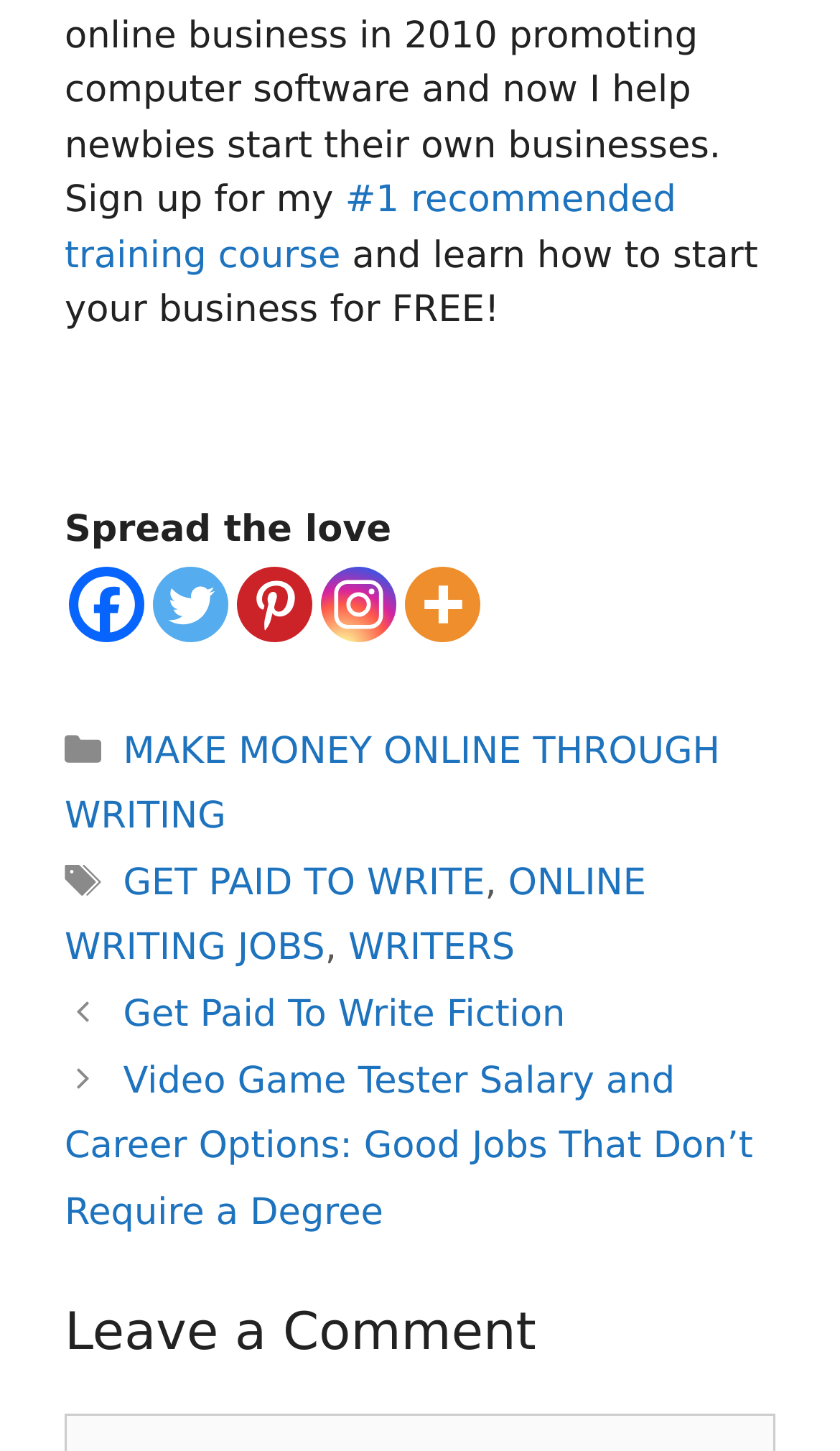Please answer the following question using a single word or phrase: How many social media links are there?

5